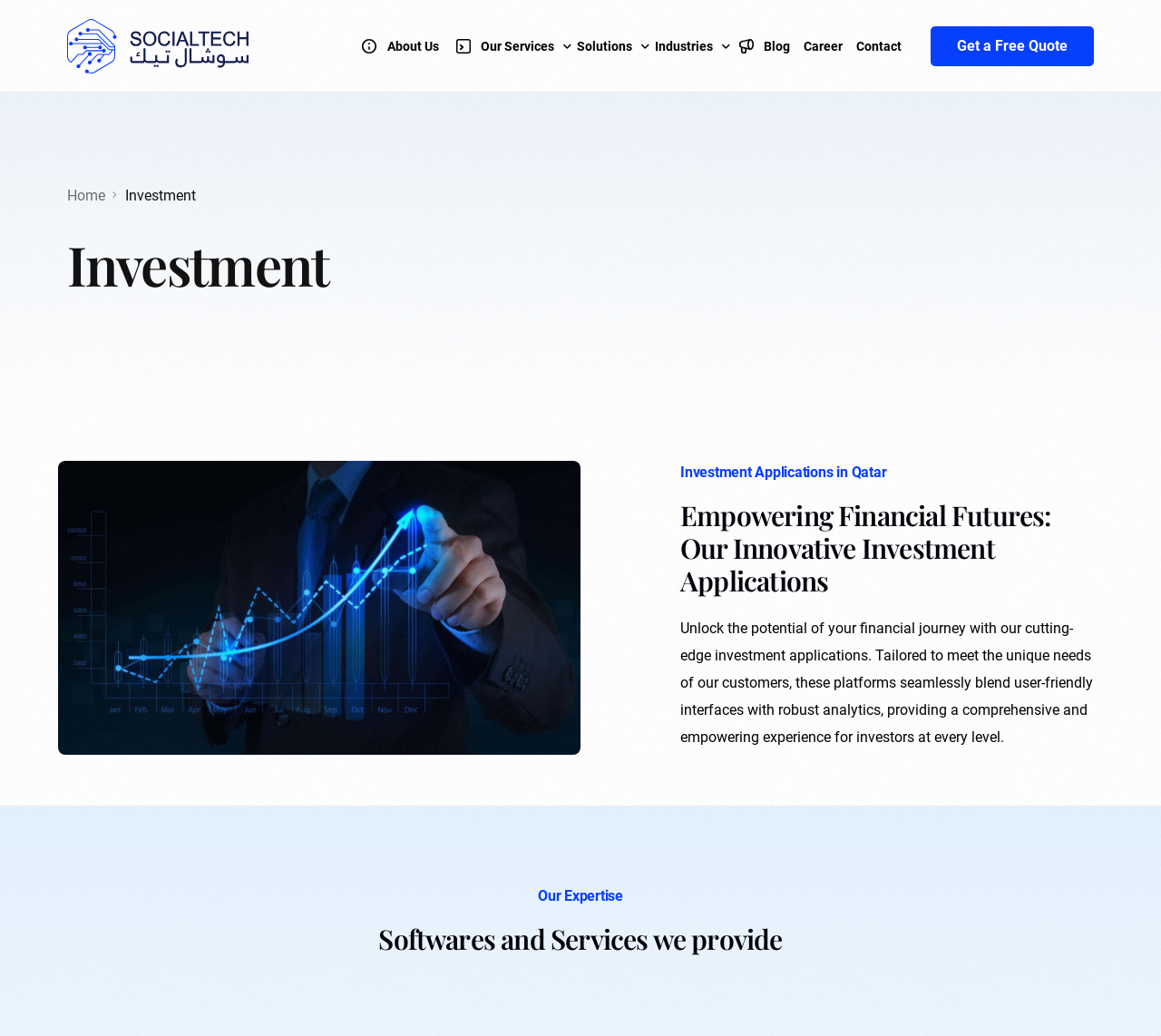From the element description: "Career", extract the bounding box coordinates of the UI element. The coordinates should be expressed as four float numbers between 0 and 1, in the order [left, top, right, bottom].

[0.686, 0.0, 0.732, 0.089]